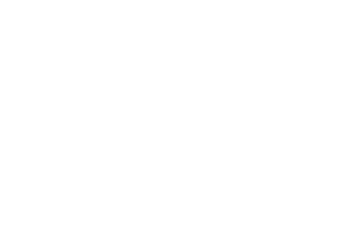Create an extensive and detailed description of the image.

The image showcases a spacious and modern one-bedroom apartment located at 403 78 Richmond Street, Fraserview, New Westminster. This inviting home features serene views and a large balcony, perfect for relaxation. The property is noted for its generous square footage, offering ample room for living and storage. Additionally, the apartment includes a dedicated laundry room, enhancing convenience. Situated within a contemporary building, this listing comes with age restrictions of 45+, making it a tranquil choice for mature residents. The vibrant neighborhood enhances the appeal of this beautiful retreat, with opportunities for a private showing available.